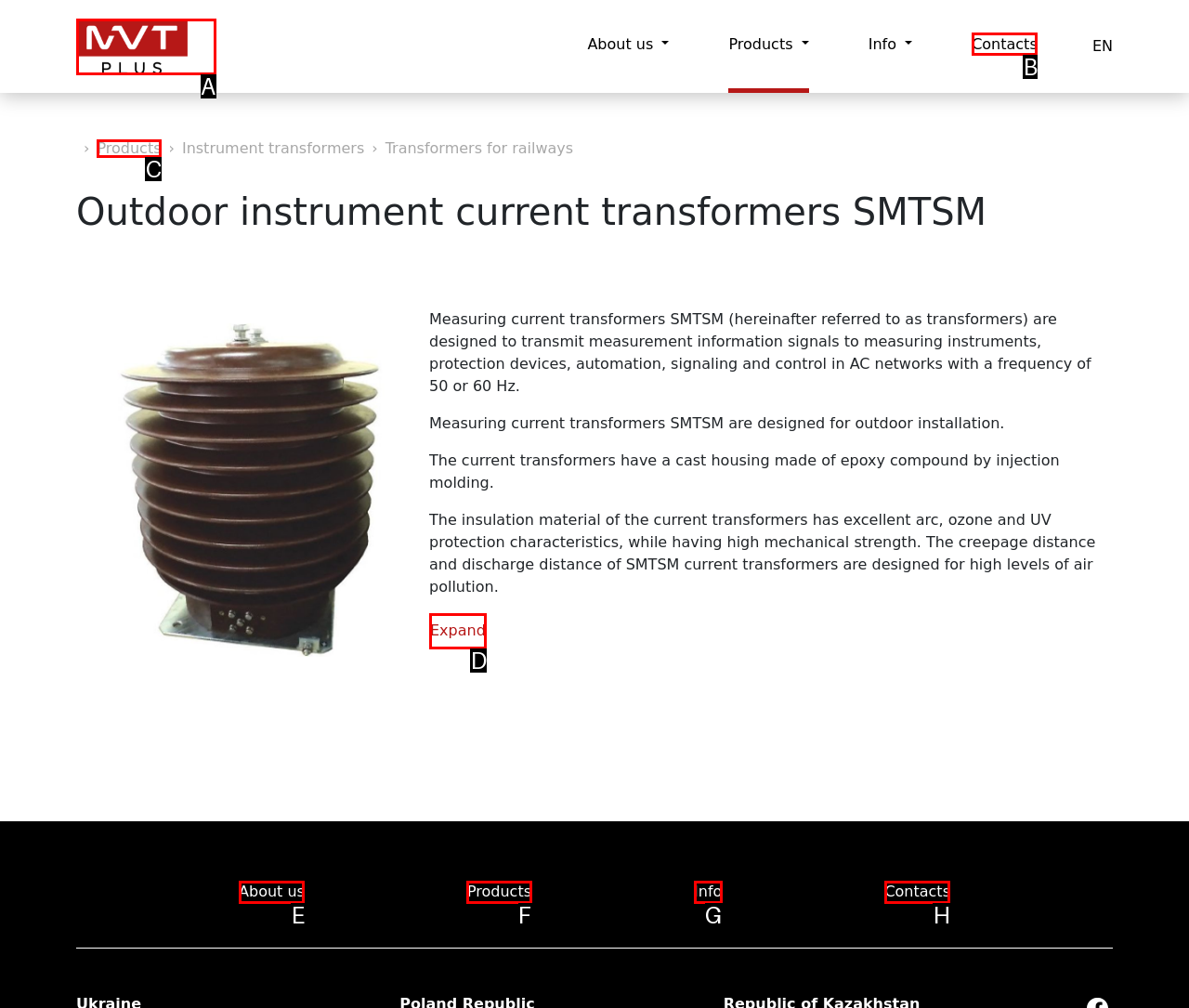Which HTML element among the options matches this description: Products? Answer with the letter representing your choice.

F